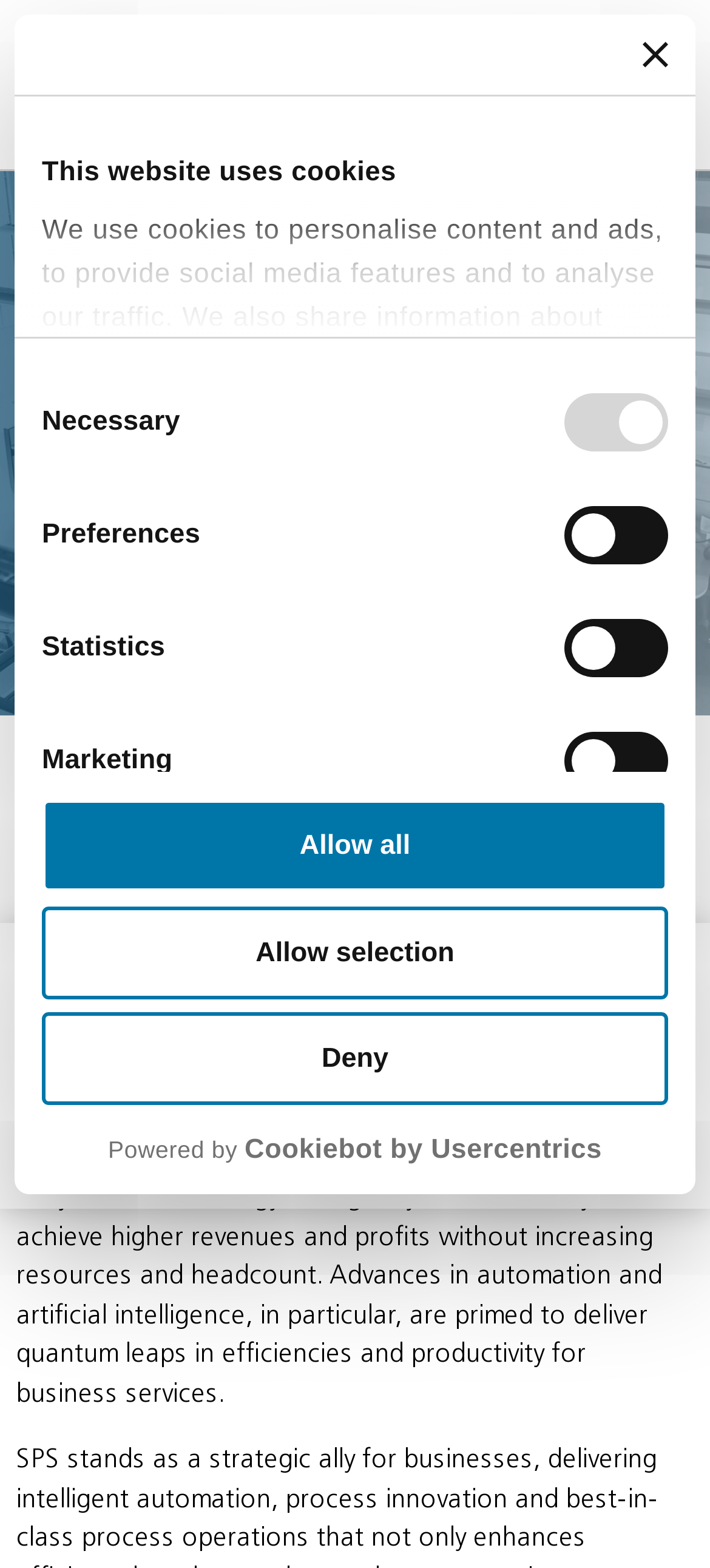Could you highlight the region that needs to be clicked to execute the instruction: "Close banner"?

[0.905, 0.027, 0.941, 0.043]